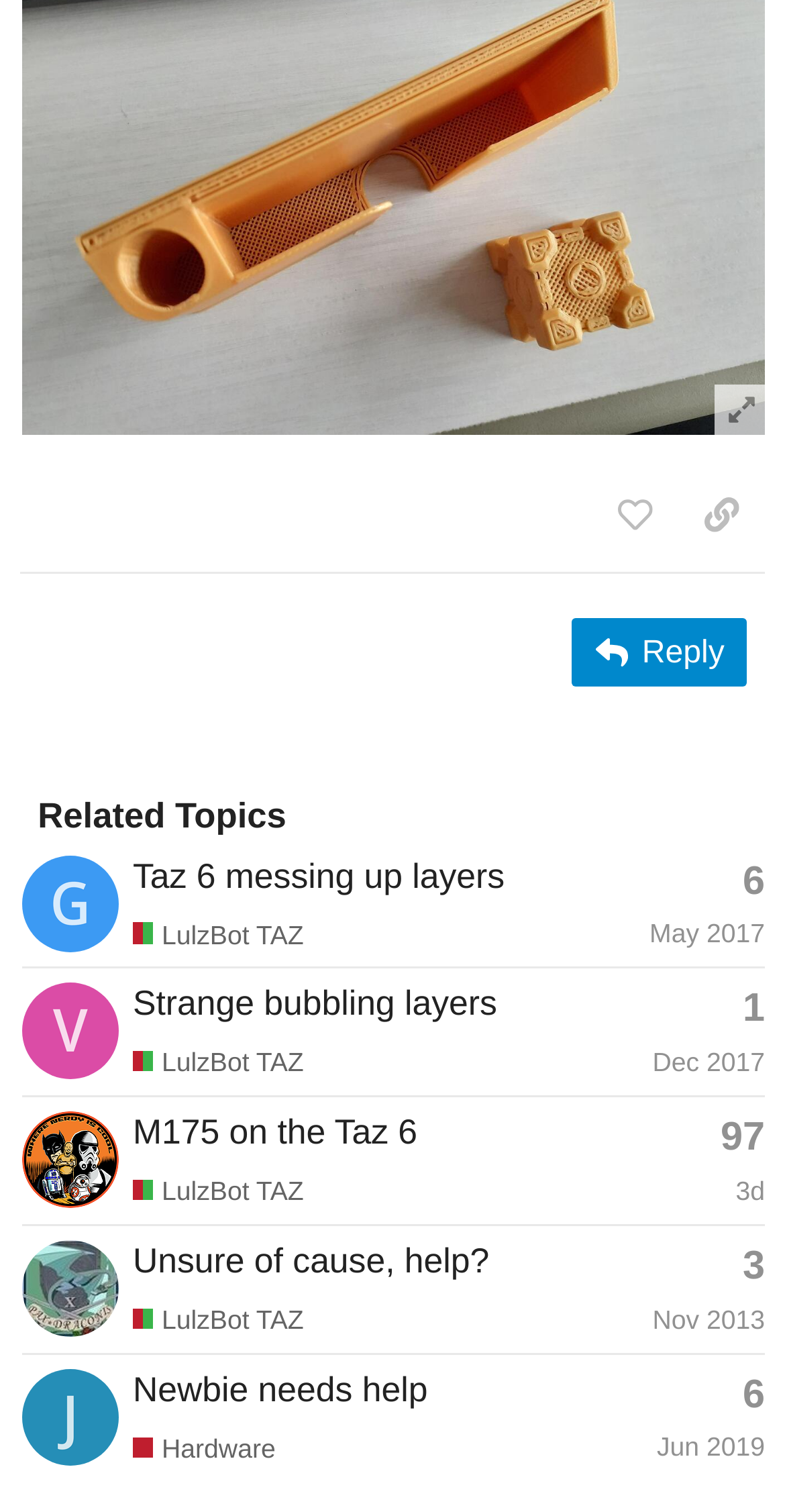Kindly provide the bounding box coordinates of the section you need to click on to fulfill the given instruction: "Reply to this post".

[0.729, 0.409, 0.952, 0.454]